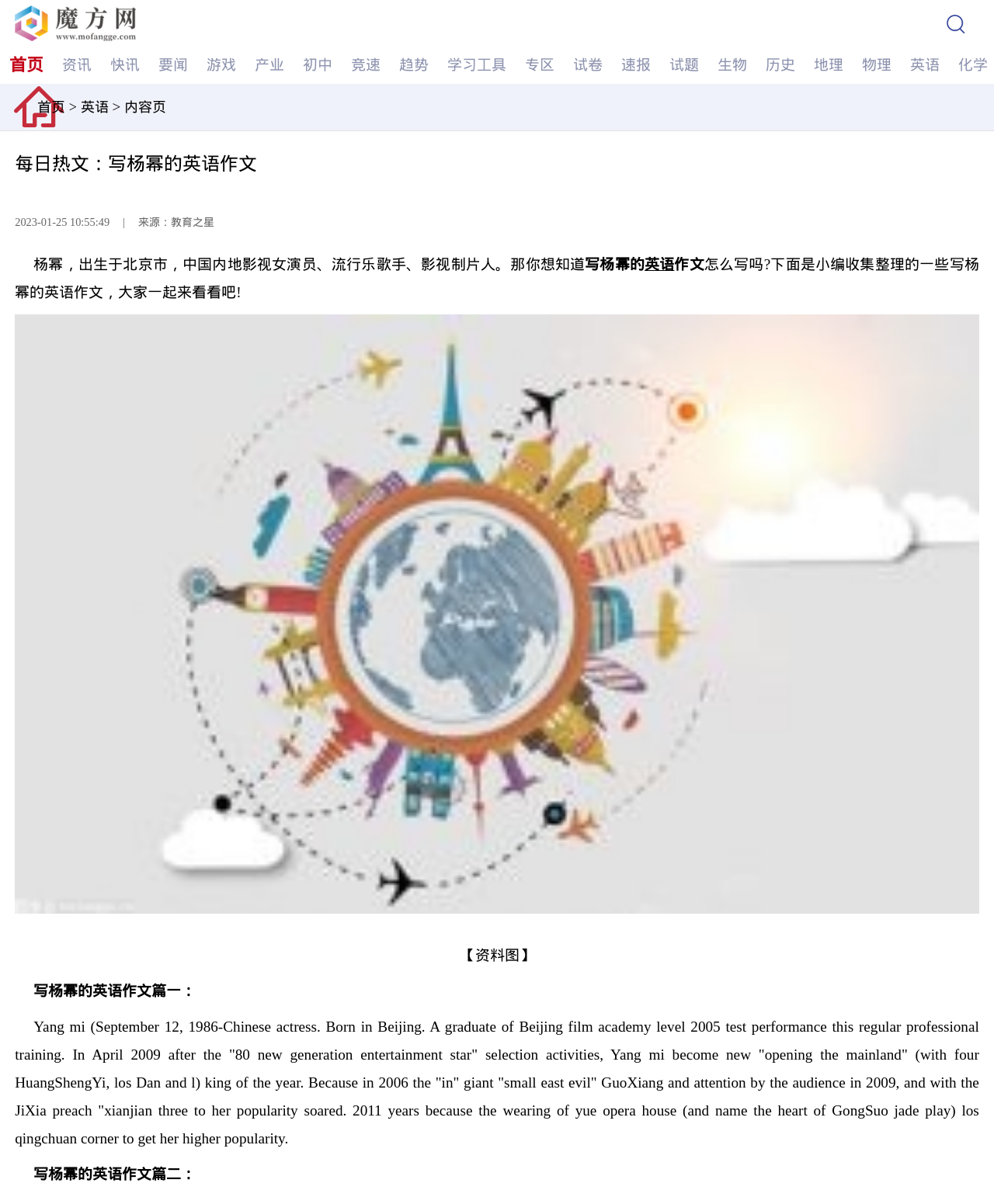Identify the bounding box coordinates of the region that should be clicked to execute the following instruction: "view the image".

[0.015, 0.261, 0.985, 0.759]